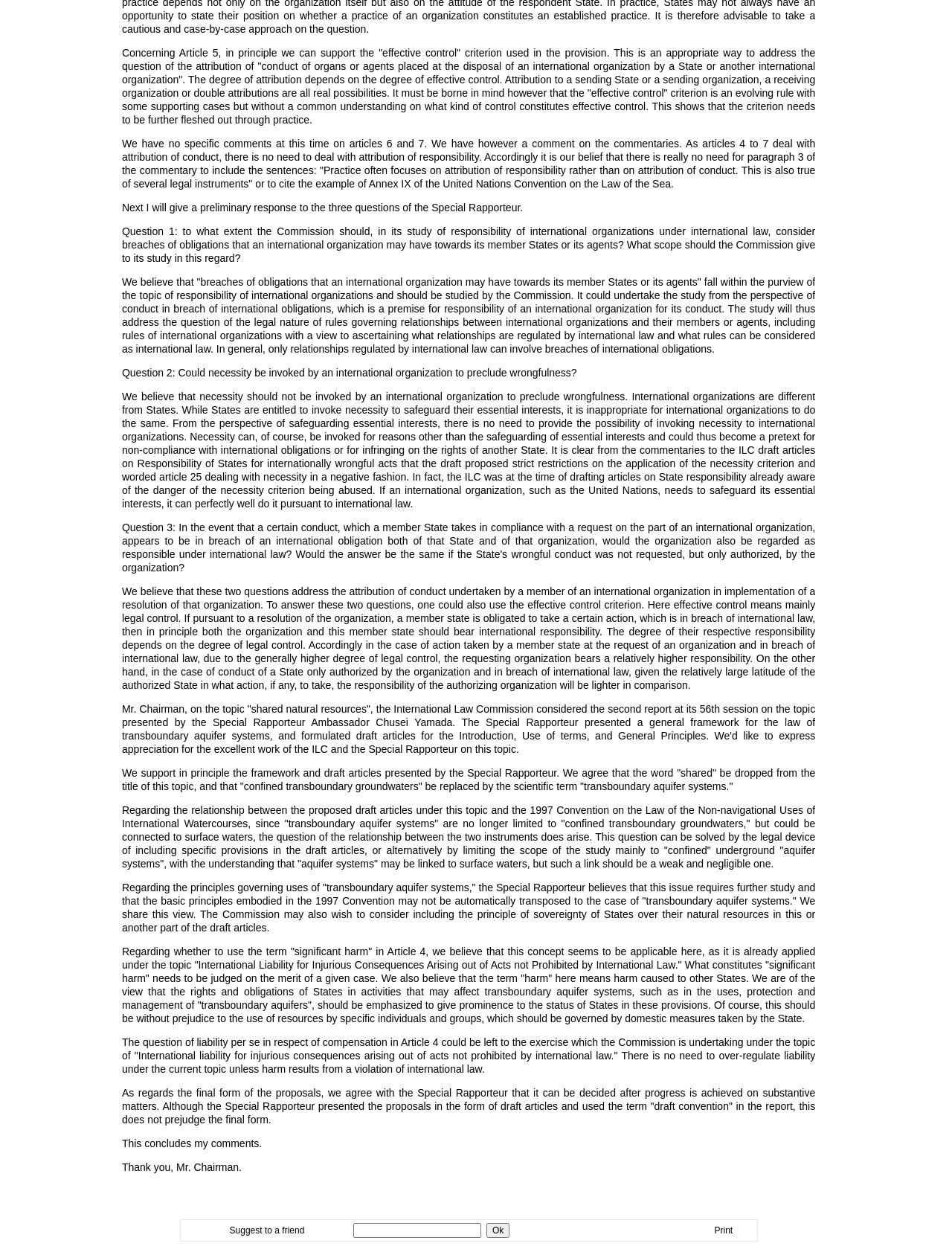Given the webpage screenshot and the description, determine the bounding box coordinates (top-left x, top-left y, bottom-right x, bottom-right y) that define the location of the UI element matching this description: input value="Ok" name="Subject" value="Ok"

[0.511, 0.975, 0.535, 0.986]